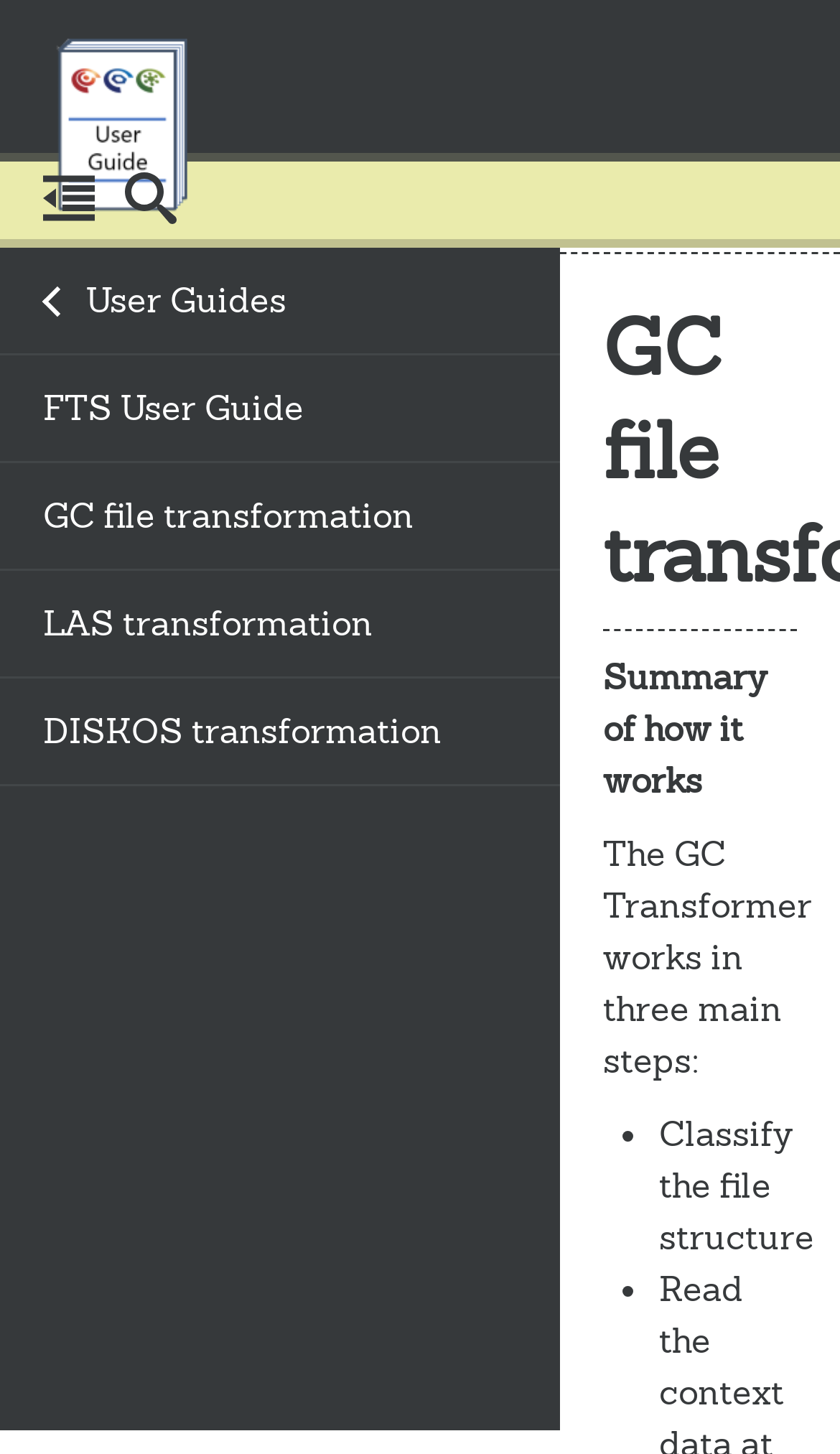How many links are available in the sidebar?
Analyze the image and provide a thorough answer to the question.

The sidebar contains links to 'User Guides', 'FTS User Guide', 'GC file transformation', 'LAS transformation', and 'DISKOS transformation', making a total of five links.